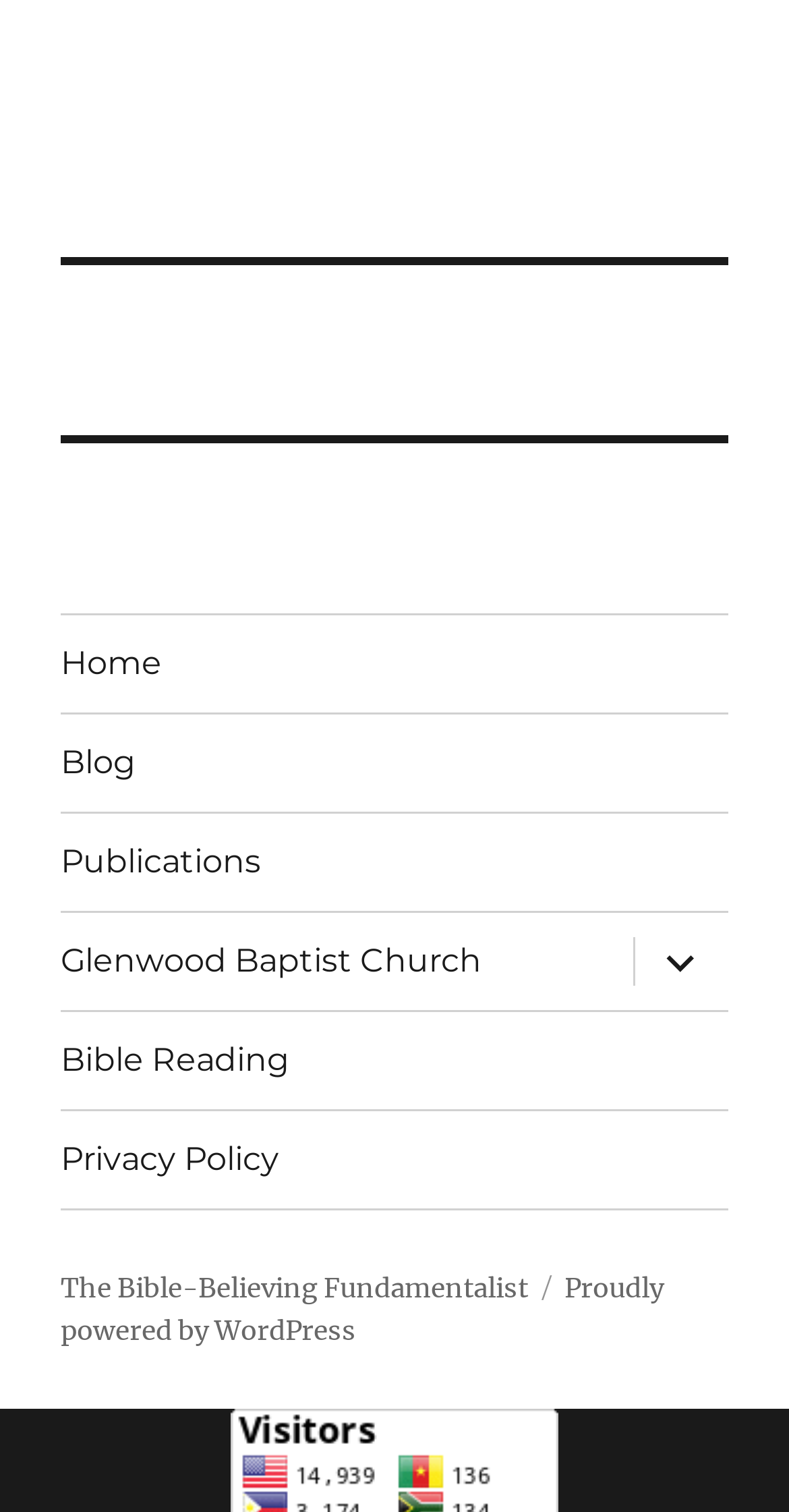Please locate the clickable area by providing the bounding box coordinates to follow this instruction: "expand child menu".

[0.8, 0.603, 0.923, 0.668]